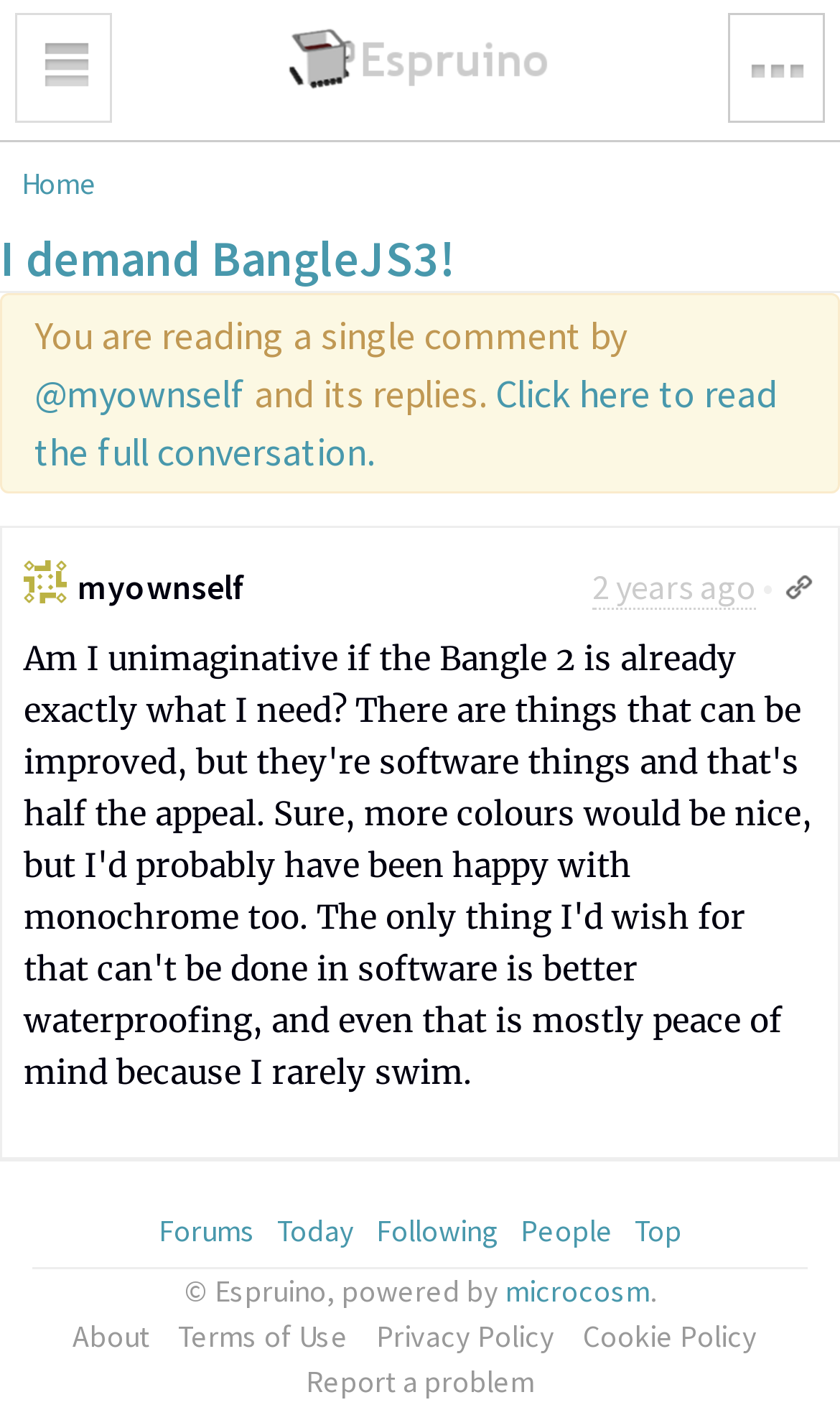Using the description: "Toggle metabar", identify the bounding box of the corresponding UI element in the screenshot.

[0.867, 0.009, 0.982, 0.087]